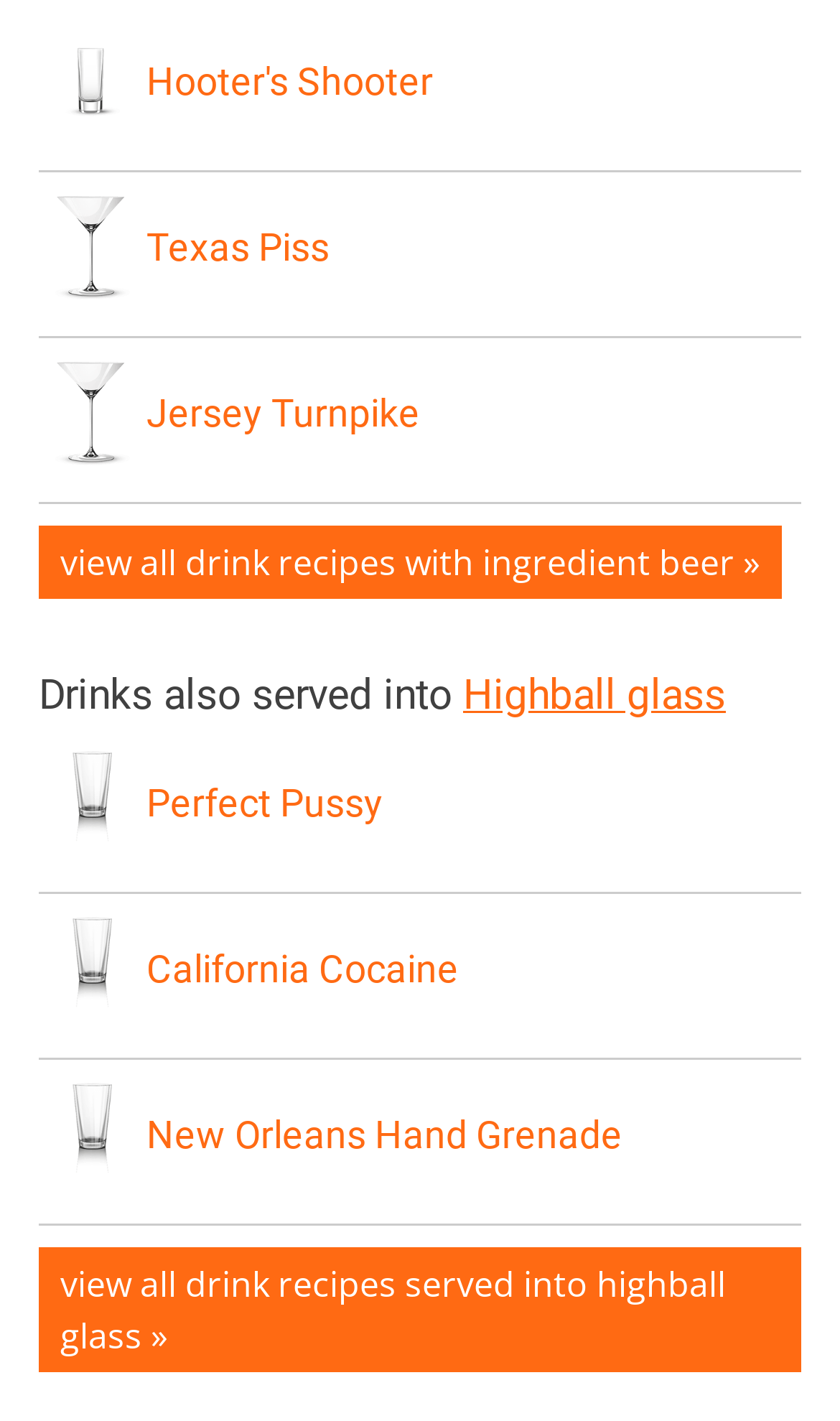Identify the coordinates of the bounding box for the element that must be clicked to accomplish the instruction: "View Texas Piss recipe".

[0.174, 0.159, 0.392, 0.189]